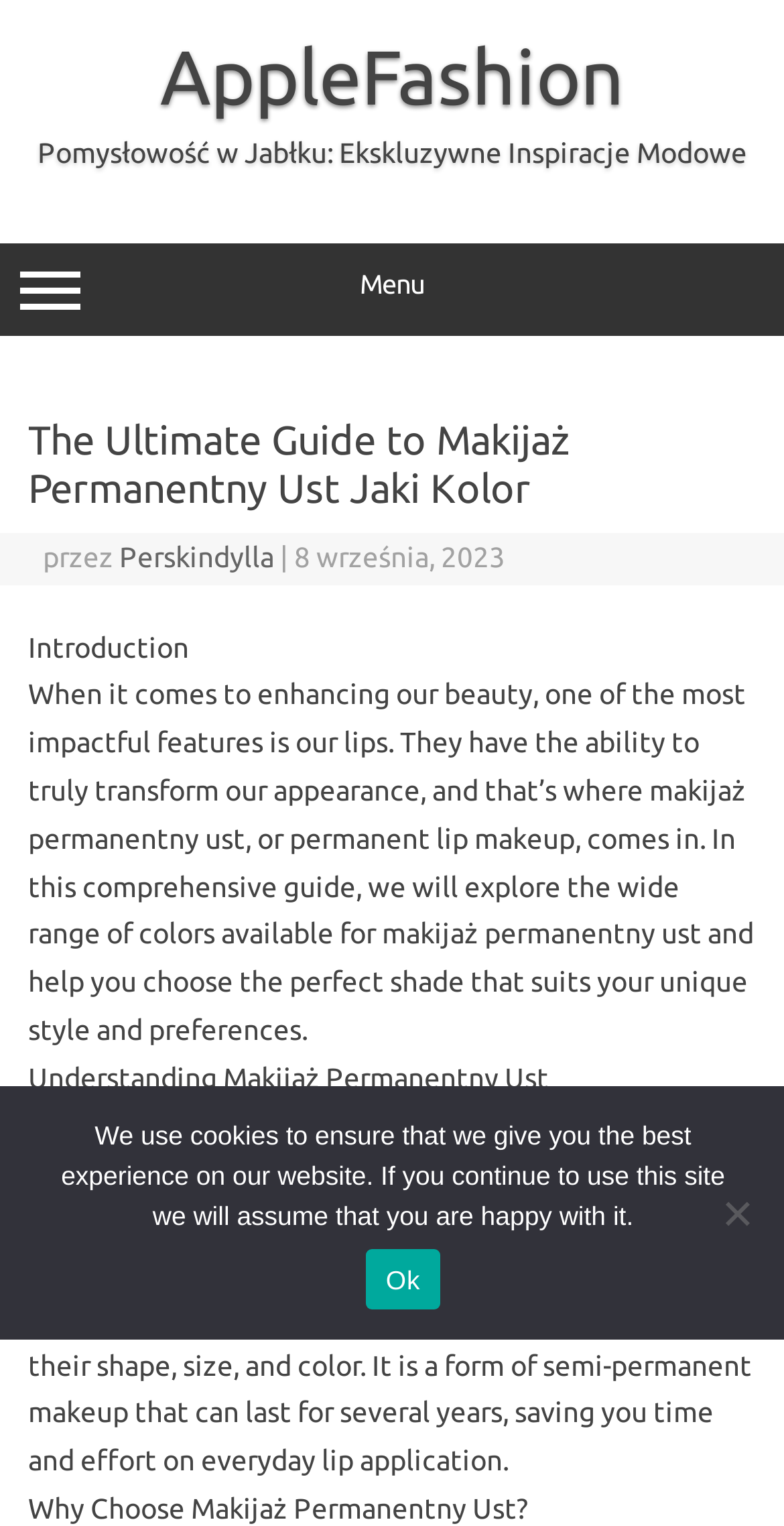Please provide a comprehensive response to the question based on the details in the image: What is the purpose of Makijaż Permanentny Ust?

According to the article, Makijaż Permanentny Ust is a cosmetic technique that involves implanting pigment into the lips to enhance their shape, size, and color.